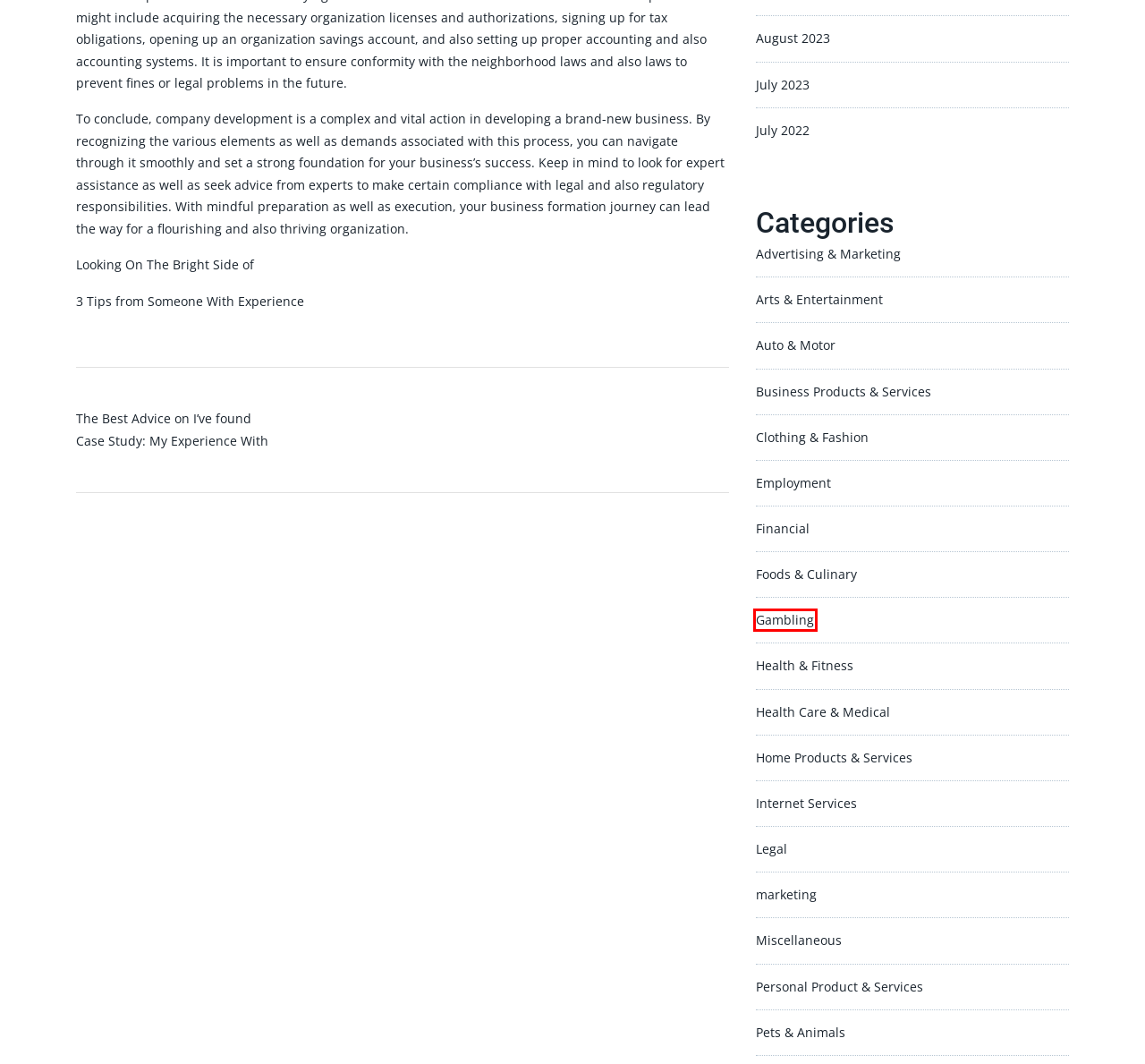Given a screenshot of a webpage with a red bounding box around a UI element, please identify the most appropriate webpage description that matches the new webpage after you click on the element. Here are the candidates:
A. The Best Advice on  I’ve found – Stkult
B. Clothing & Fashion – Stkult
C. July 2022 – Stkult
D. Business Products & Services – Stkult
E. August 2023 – Stkult
F. Gambling – Stkult
G. Legal – Stkult
H. Foods & Culinary – Stkult

F